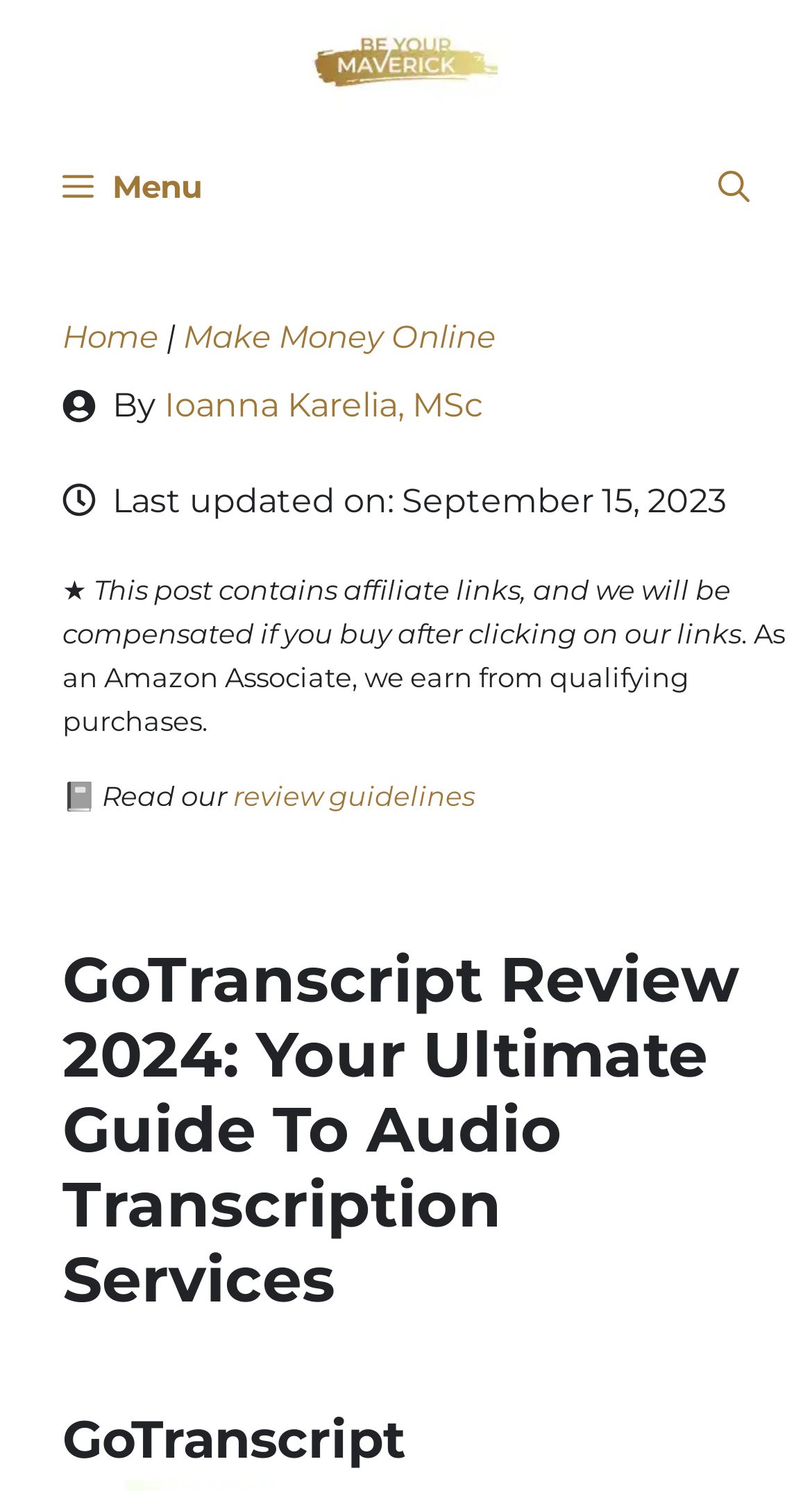Provide the bounding box coordinates for the UI element that is described as: "Ioanna Karelia, MSc".

[0.203, 0.258, 0.595, 0.285]